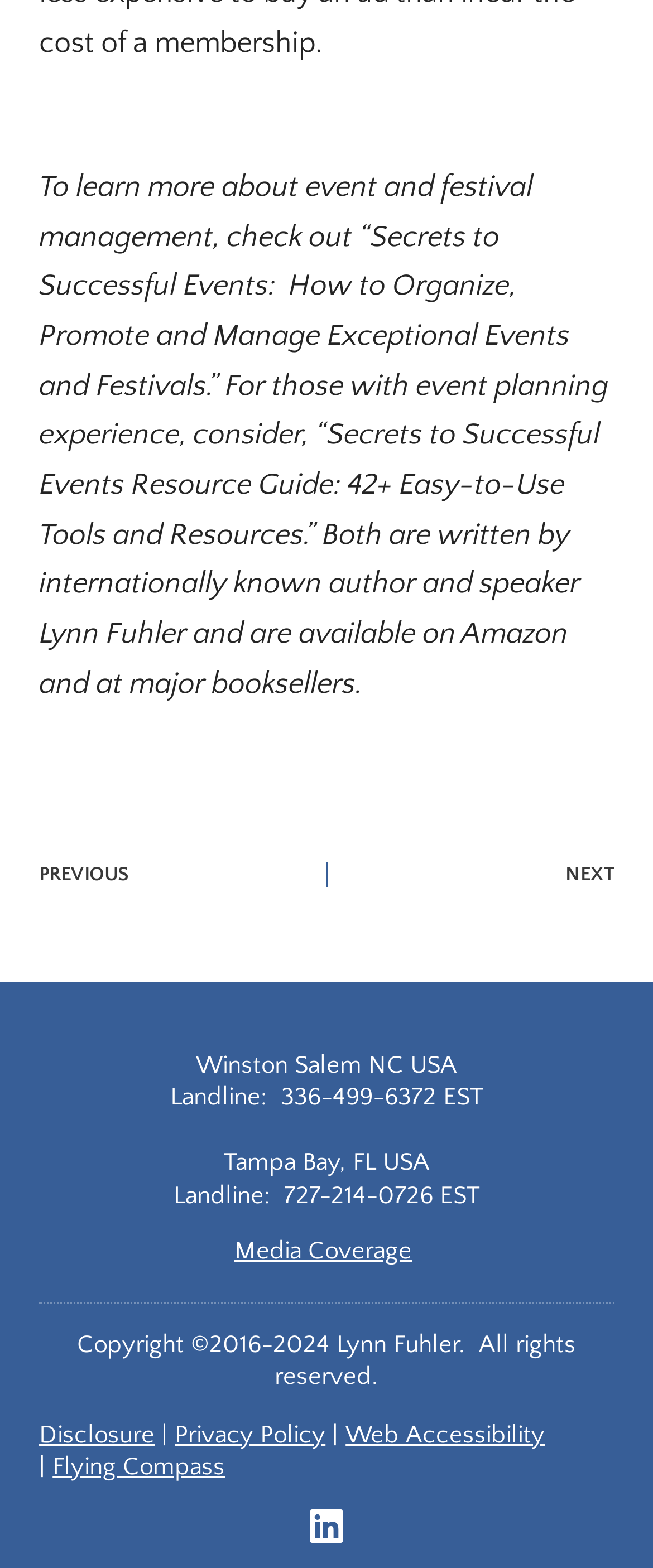Analyze the image and provide a detailed answer to the question: What is the author's name?

The author's name is mentioned in the static text element at the top of the page, which describes two books written by Lynn Fuhler.